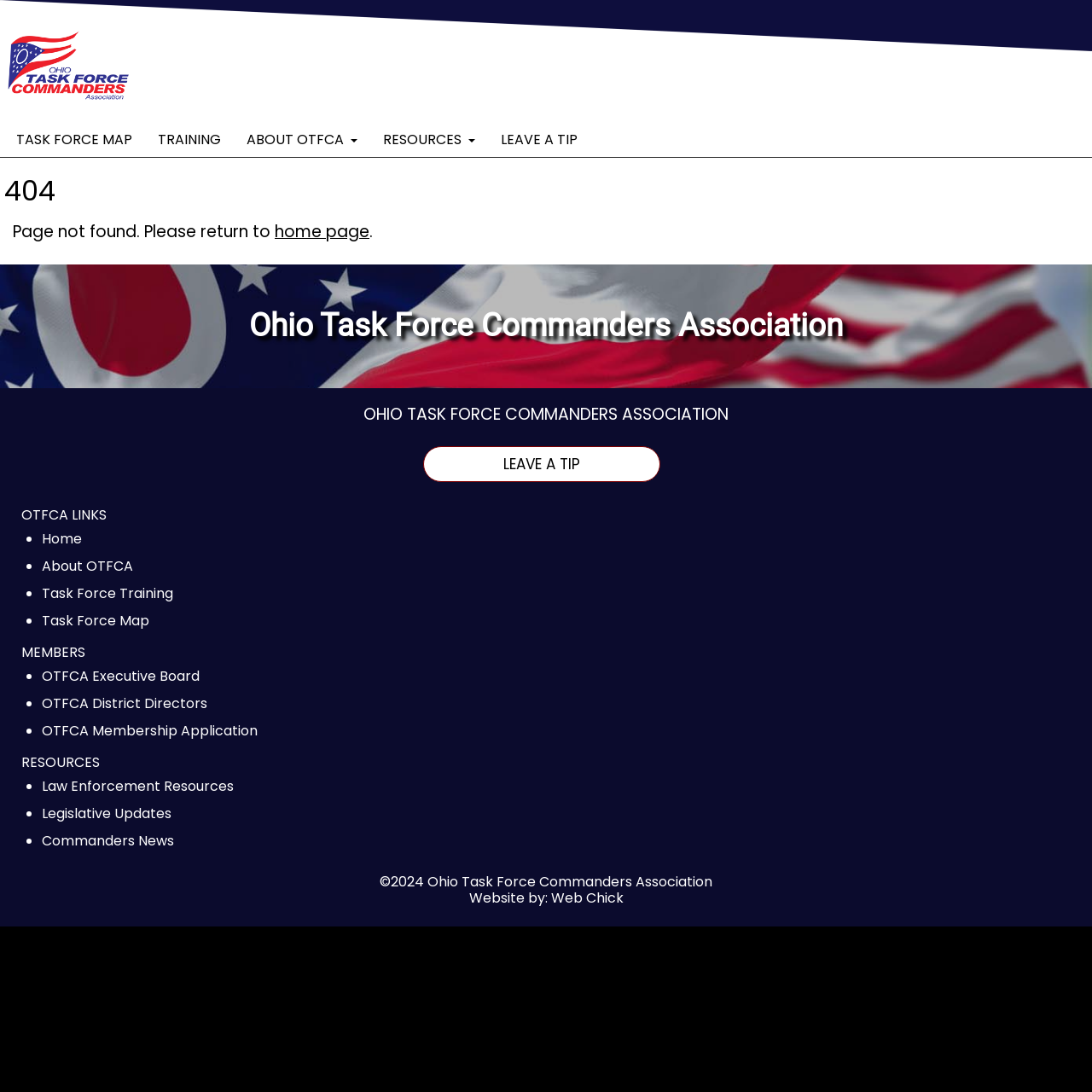Please locate the bounding box coordinates of the element that should be clicked to complete the given instruction: "Click the LEAVE A TIP link".

[0.447, 0.112, 0.541, 0.143]